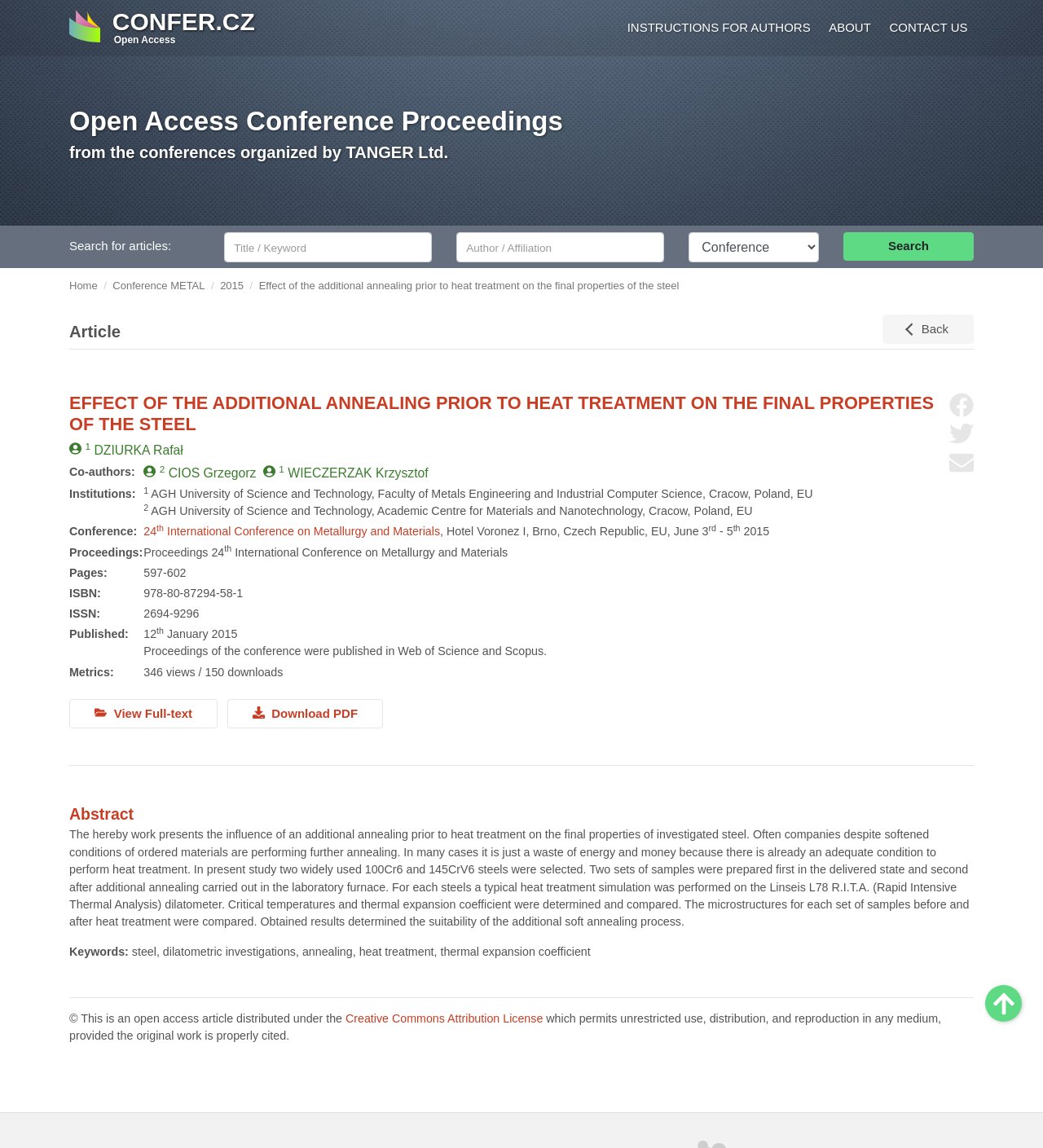Please specify the bounding box coordinates for the clickable region that will help you carry out the instruction: "Download PDF".

[0.218, 0.609, 0.367, 0.635]